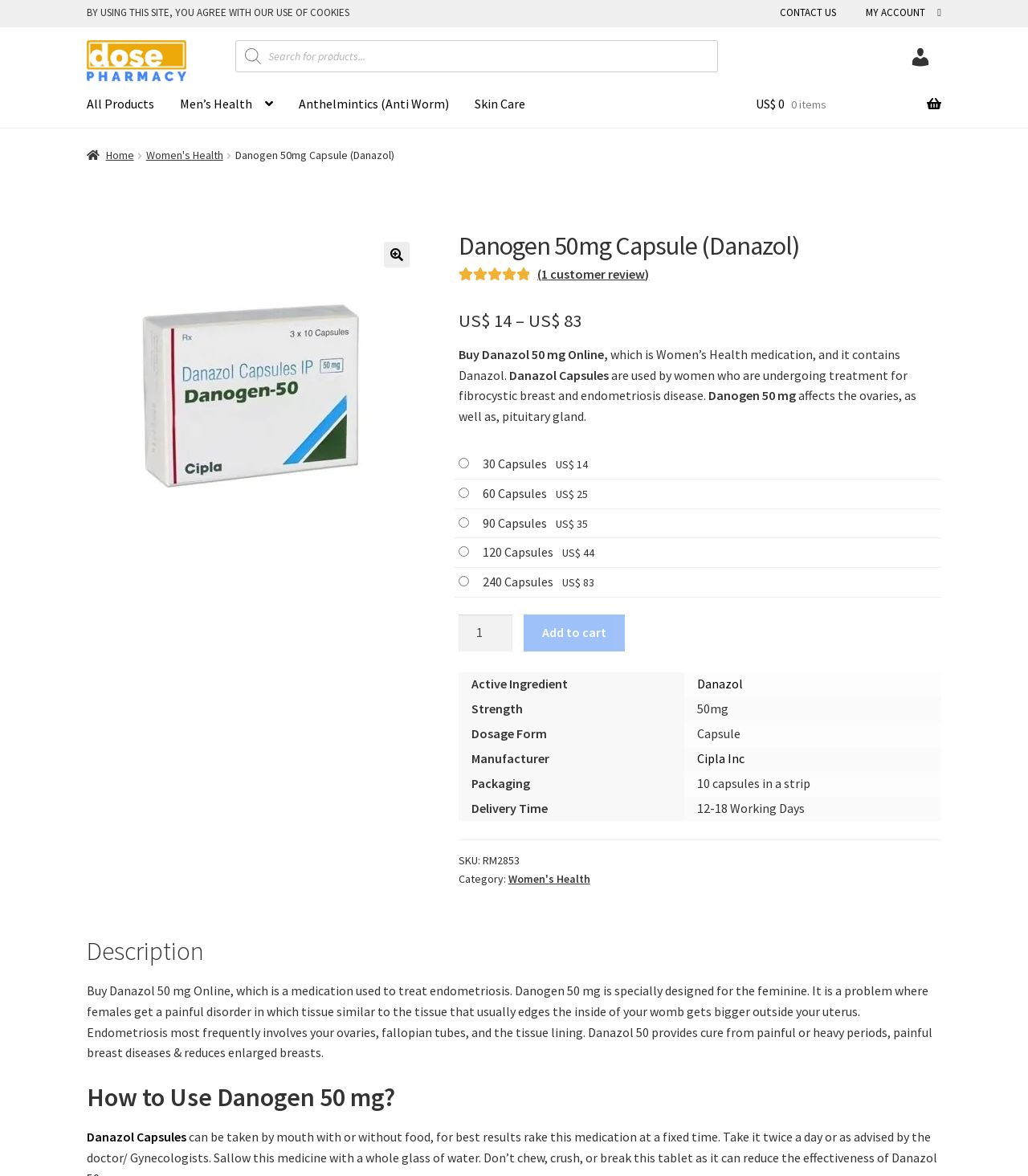Please identify the bounding box coordinates of the clickable area that will fulfill the following instruction: "Add to cart". The coordinates should be in the format of four float numbers between 0 and 1, i.e., [left, top, right, bottom].

[0.51, 0.523, 0.608, 0.554]